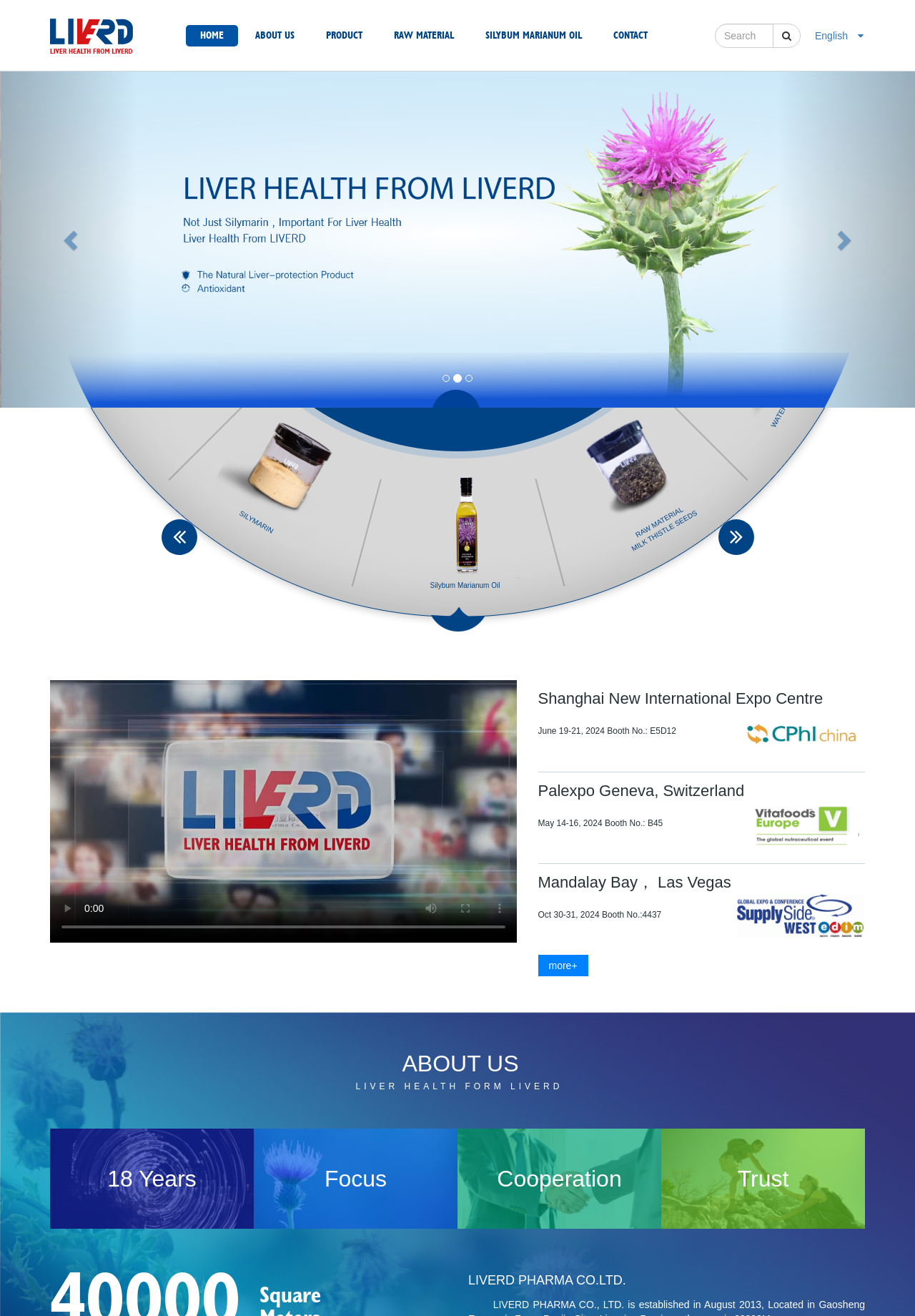Provide the bounding box coordinates of the HTML element described as: "Marianne Cusato". The bounding box coordinates should be four float numbers between 0 and 1, i.e., [left, top, right, bottom].

None